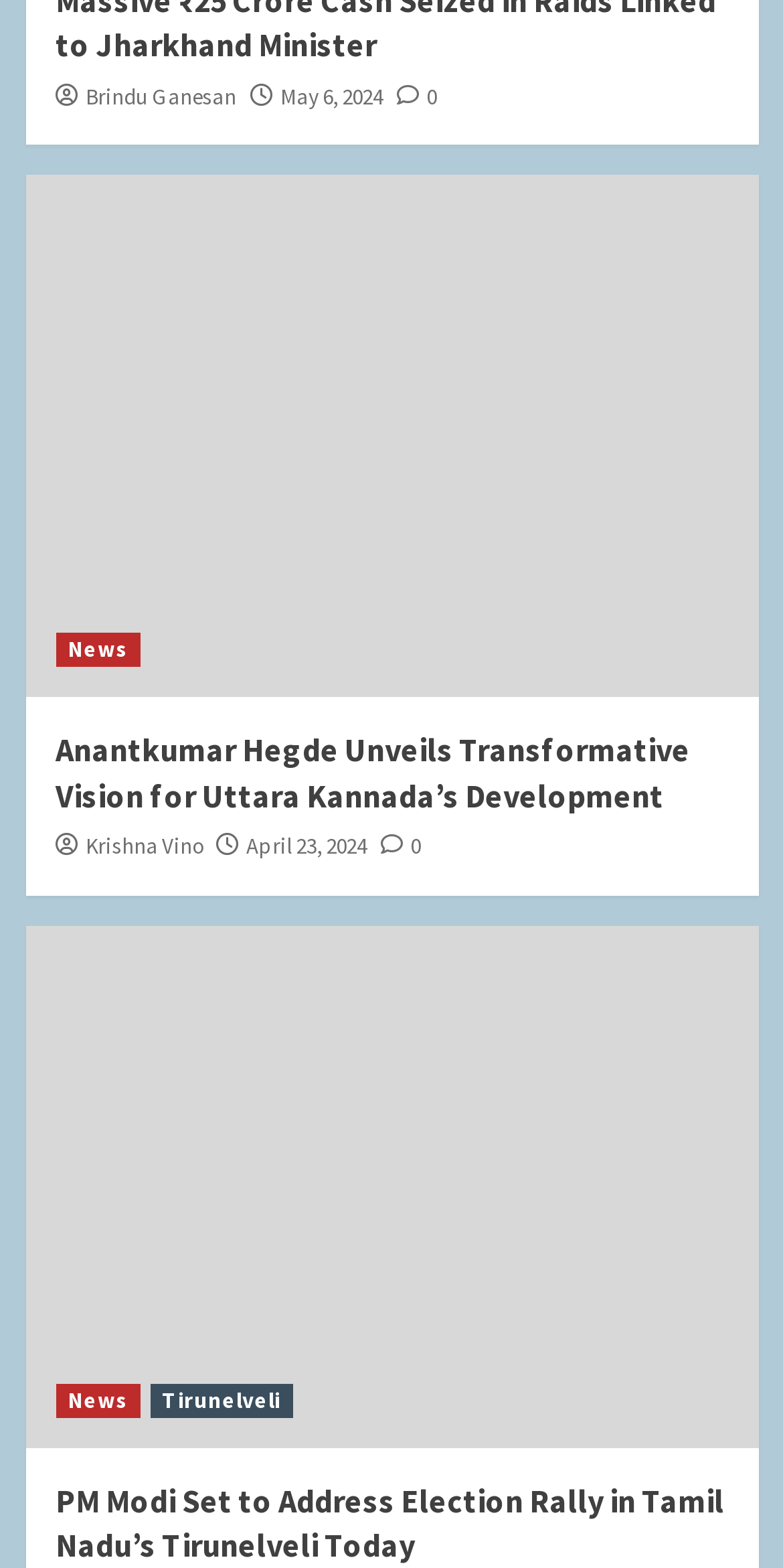Identify the bounding box coordinates of the clickable region necessary to fulfill the following instruction: "Check the date of the news article about PM Modi's rally". The bounding box coordinates should be four float numbers between 0 and 1, i.e., [left, top, right, bottom].

[0.314, 0.531, 0.468, 0.549]